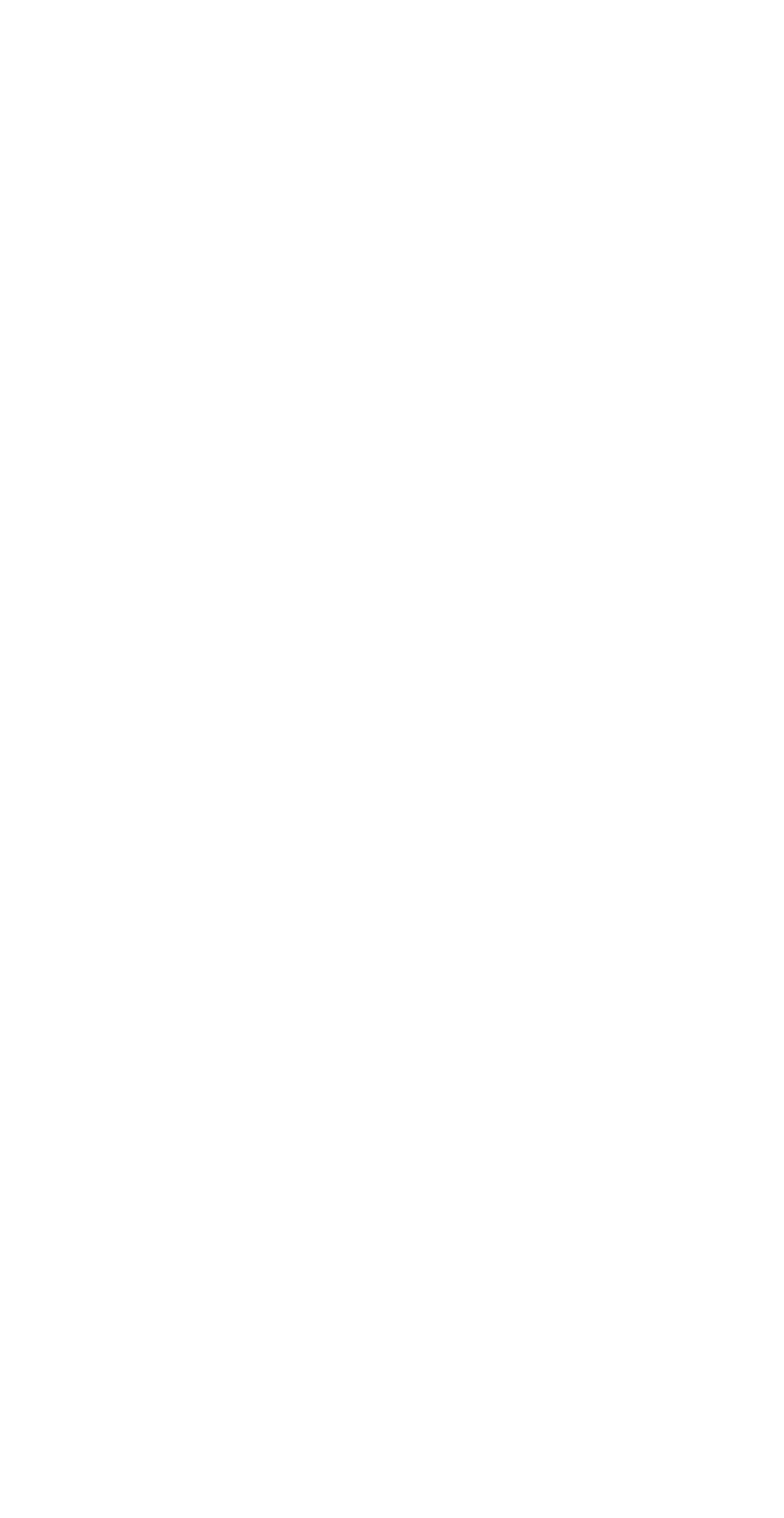What is the purpose of the 'Log in' link?
Based on the image, give a one-word or short phrase answer.

To log in to the website